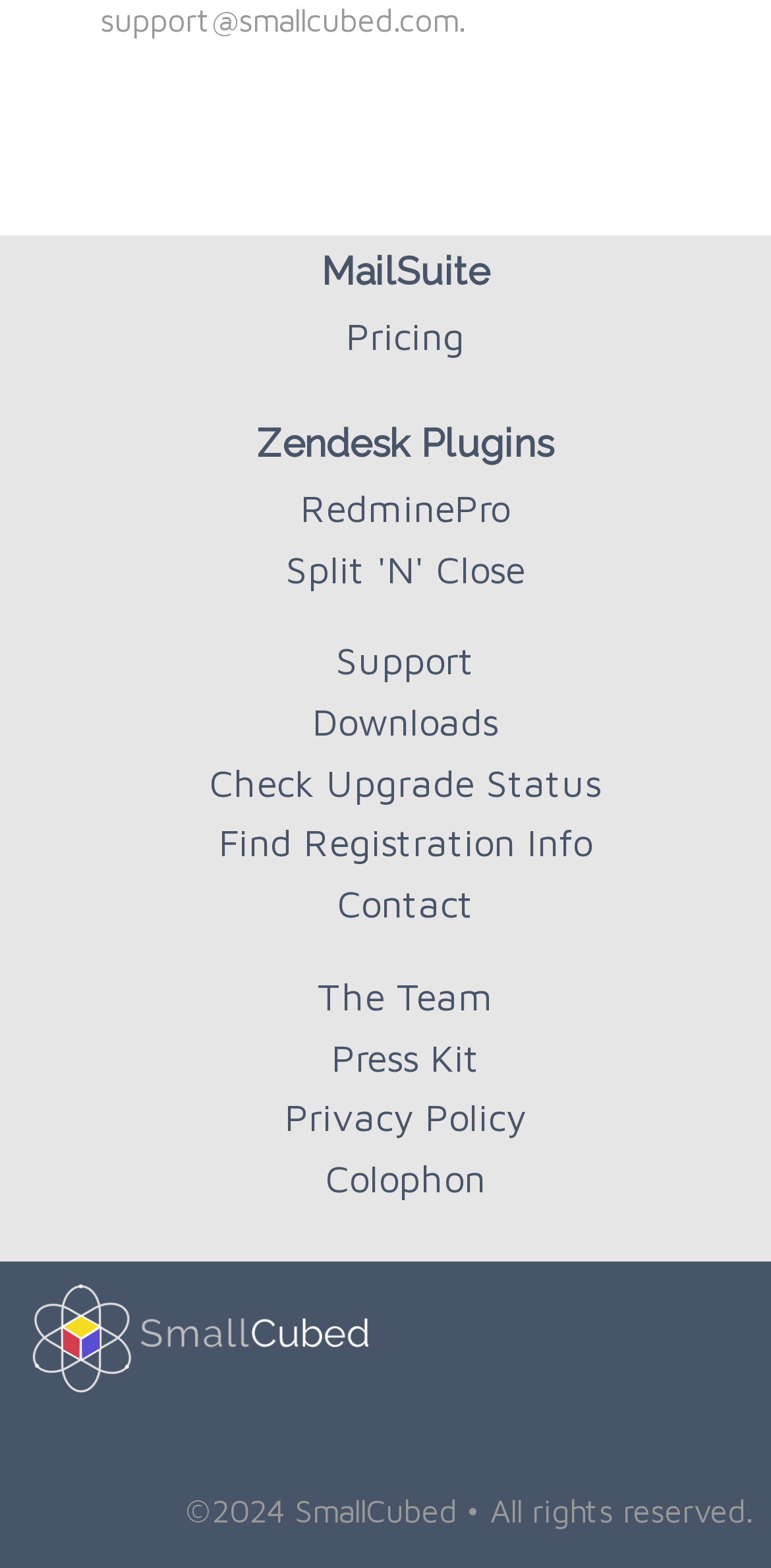Please locate the bounding box coordinates of the element that should be clicked to achieve the given instruction: "visit Zendesk Plugins".

[0.103, 0.273, 0.949, 0.295]